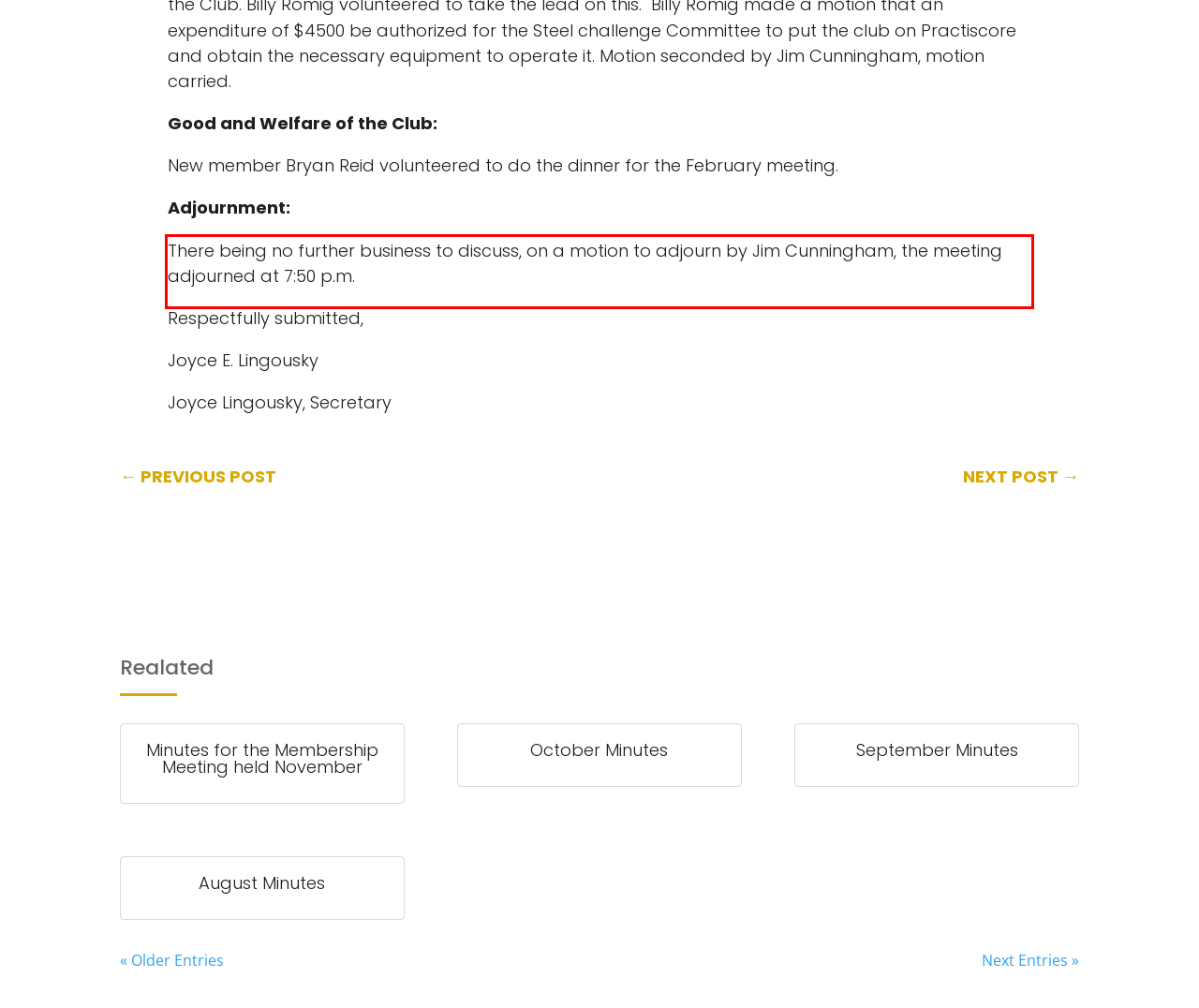From the given screenshot of a webpage, identify the red bounding box and extract the text content within it.

There being no further business to discuss, on a motion to adjourn by Jim Cunningham, the meeting adjourned at 7:50 p.m.